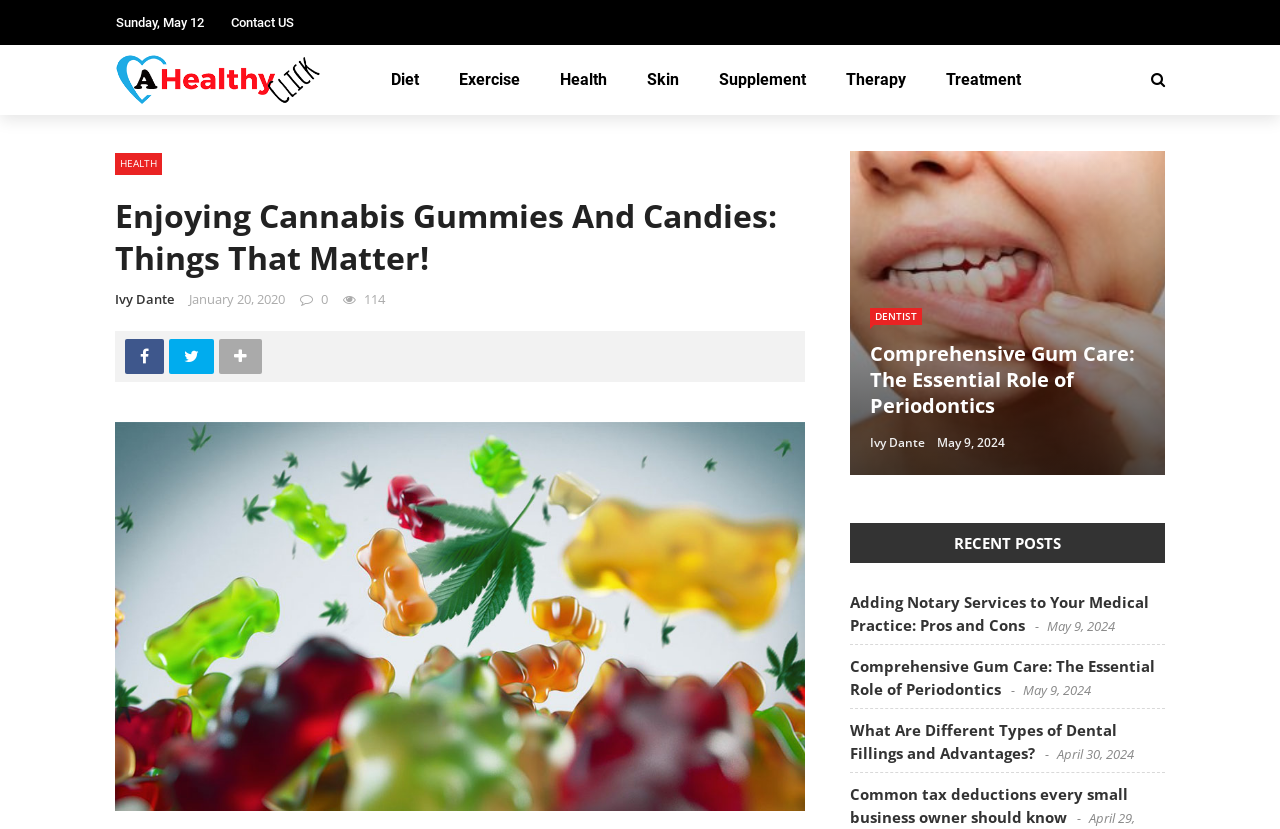Identify the bounding box coordinates for the element you need to click to achieve the following task: "Check the Facebook social media link". The coordinates must be four float values ranging from 0 to 1, formatted as [left, top, right, bottom].

[0.098, 0.409, 0.132, 0.451]